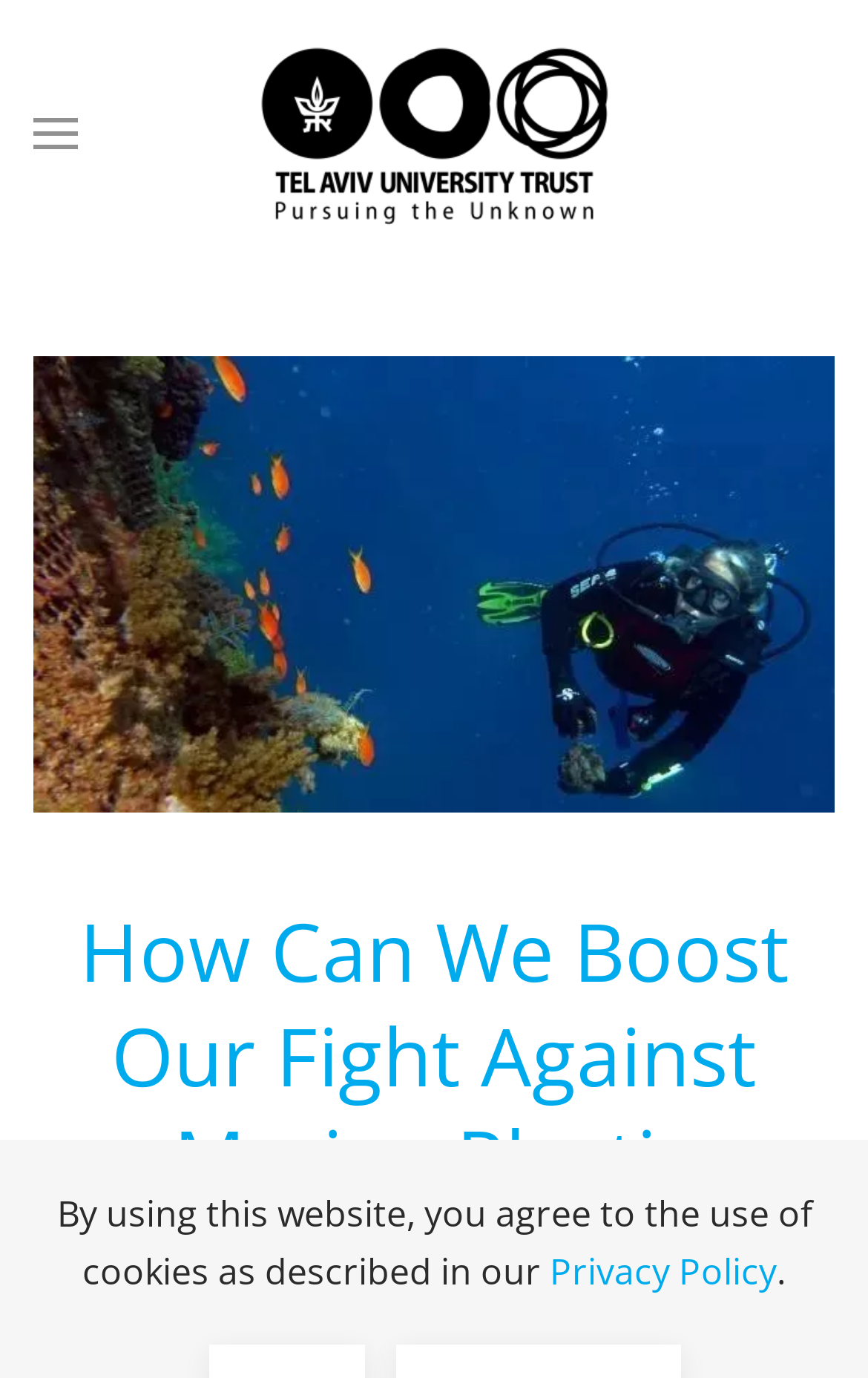Is there a link to the privacy policy on the webpage?
Using the visual information, answer the question in a single word or phrase.

Yes